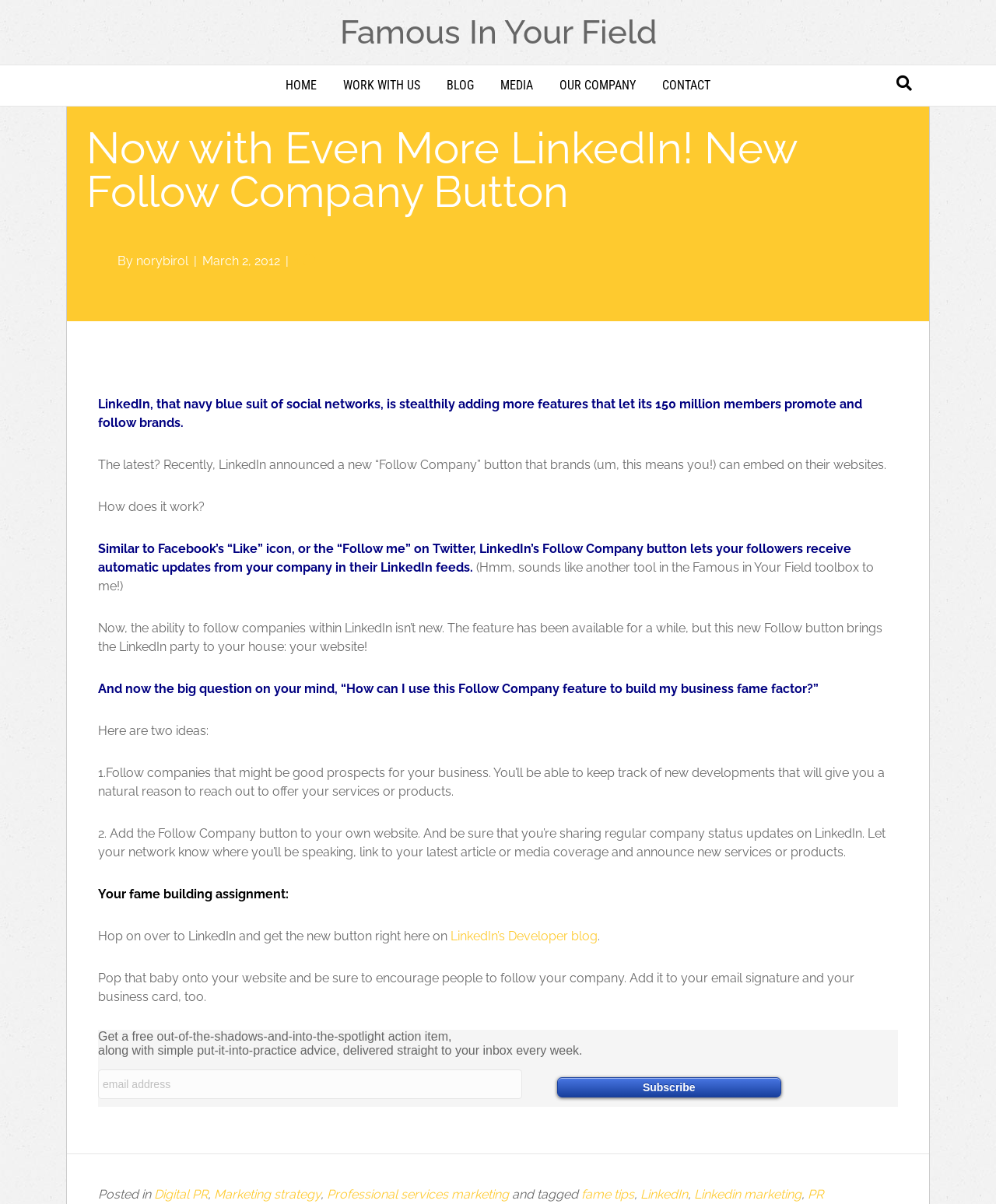Use the information in the screenshot to answer the question comprehensively: What is the topic of the article?

The topic of the article is LinkedIn marketing, specifically how to use LinkedIn's Follow Company feature to build business fame and promote your brand.